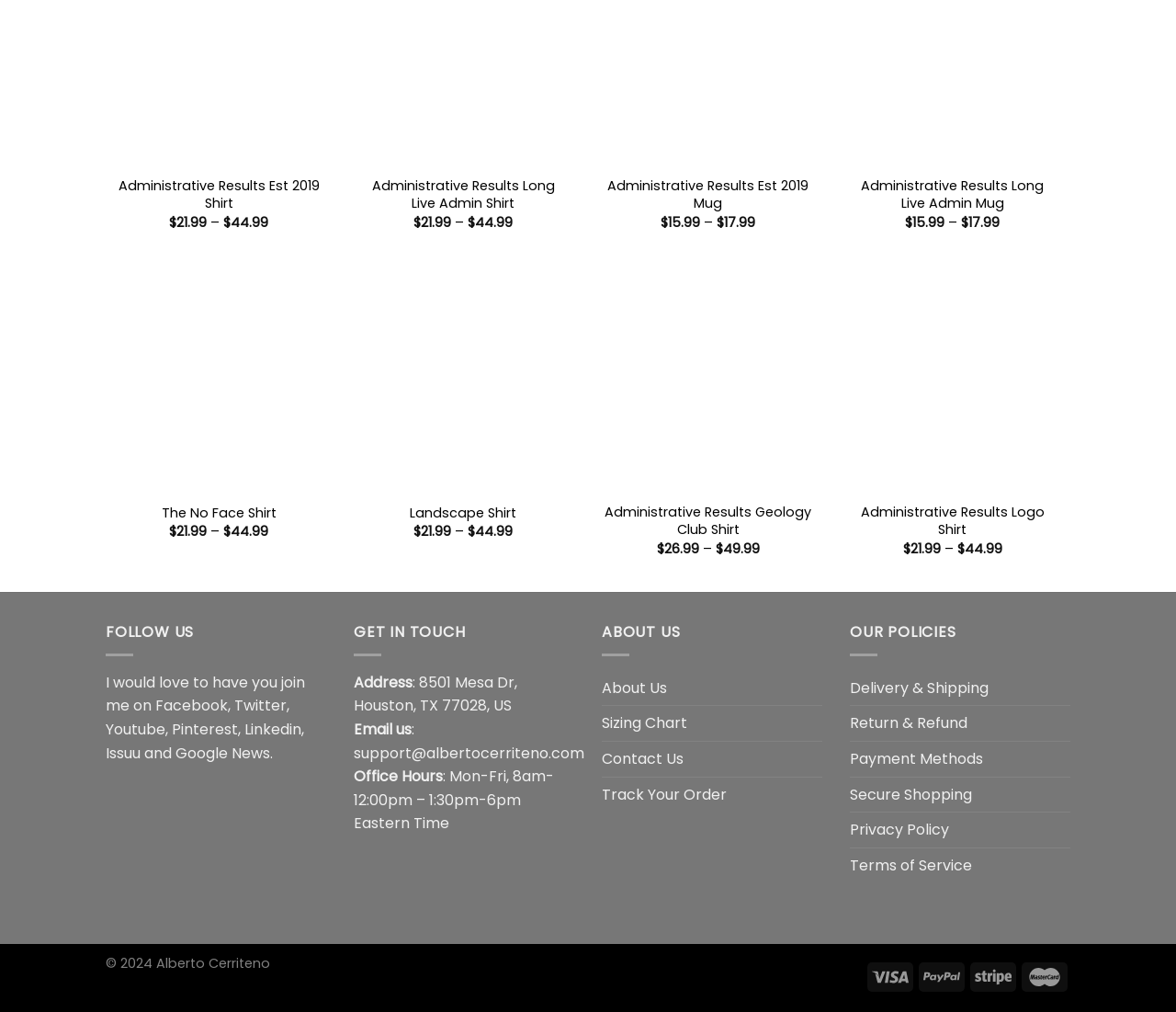Please provide the bounding box coordinates for the UI element as described: "aria-label="Administrative Results Geology Club Shirt"". The coordinates must be four floats between 0 and 1, represented as [left, top, right, bottom].

[0.506, 0.262, 0.698, 0.486]